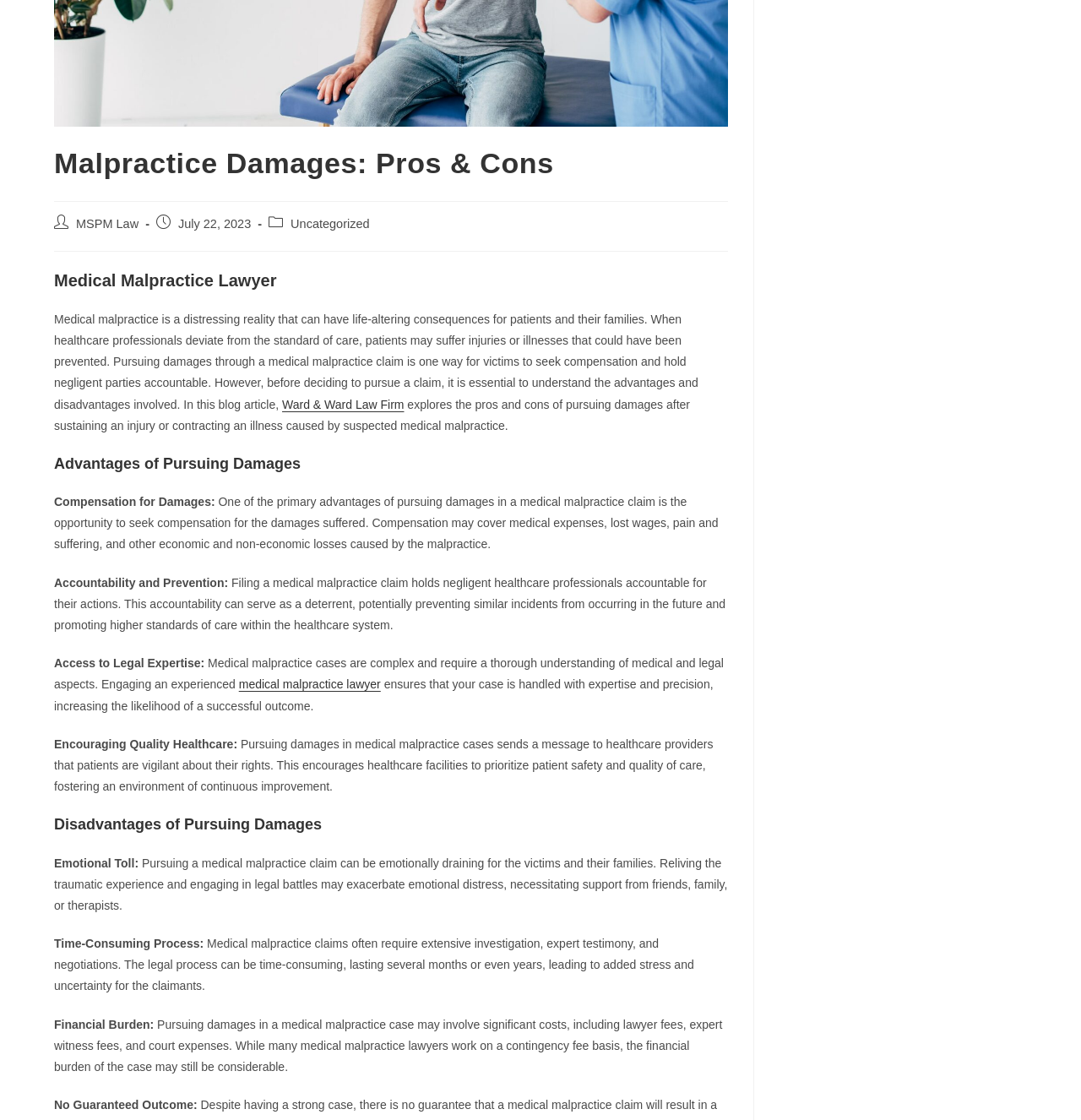Identify the bounding box for the given UI element using the description provided. Coordinates should be in the format (top-left x, top-left y, bottom-right x, bottom-right y) and must be between 0 and 1. Here is the description: Uncategorized

[0.269, 0.194, 0.342, 0.206]